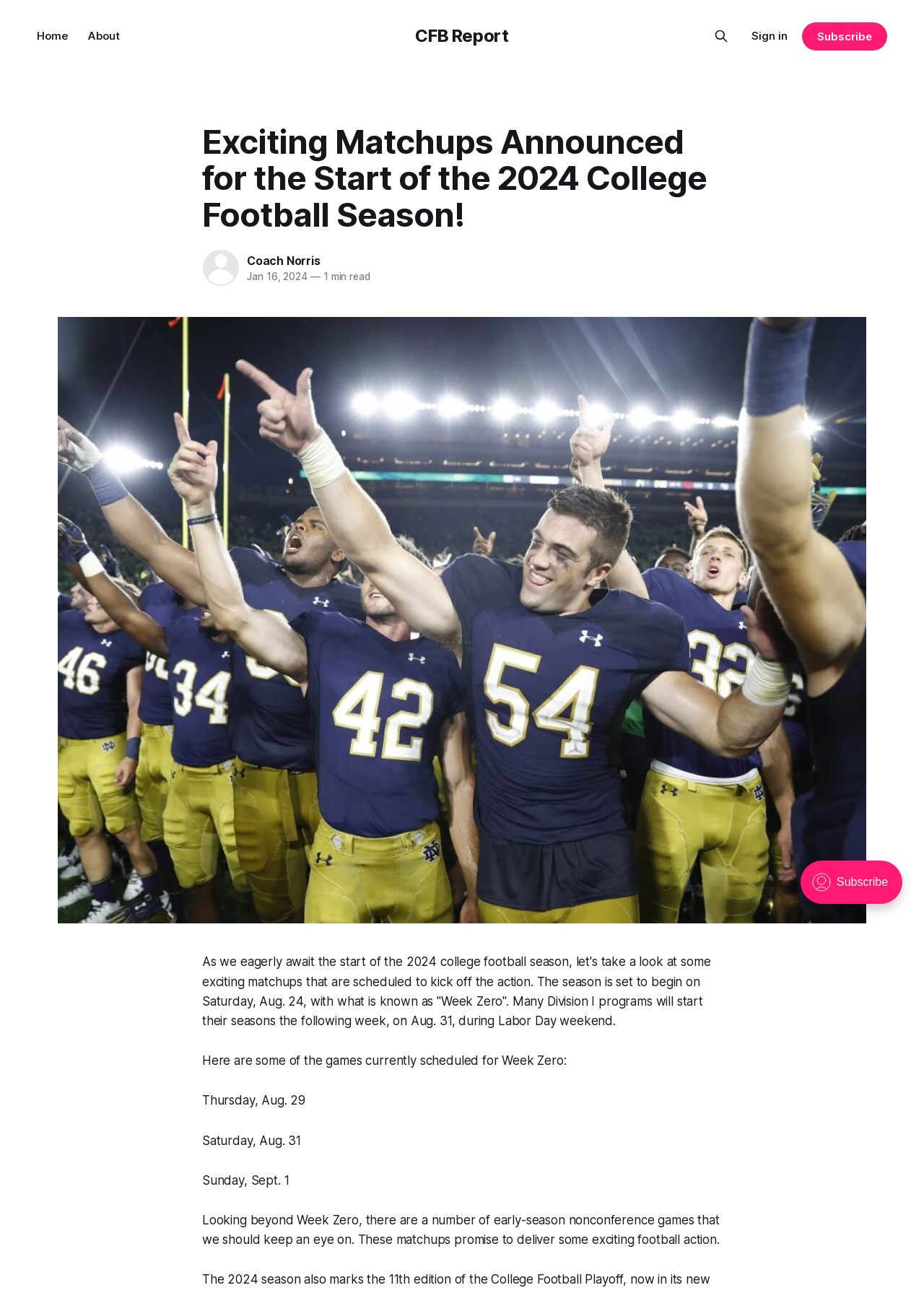How many minutes does it take to read the article?
Please answer the question as detailed as possible based on the image.

I found the time it takes to read the article by reading the static text element that says '1 min read' which is a child of the header element.